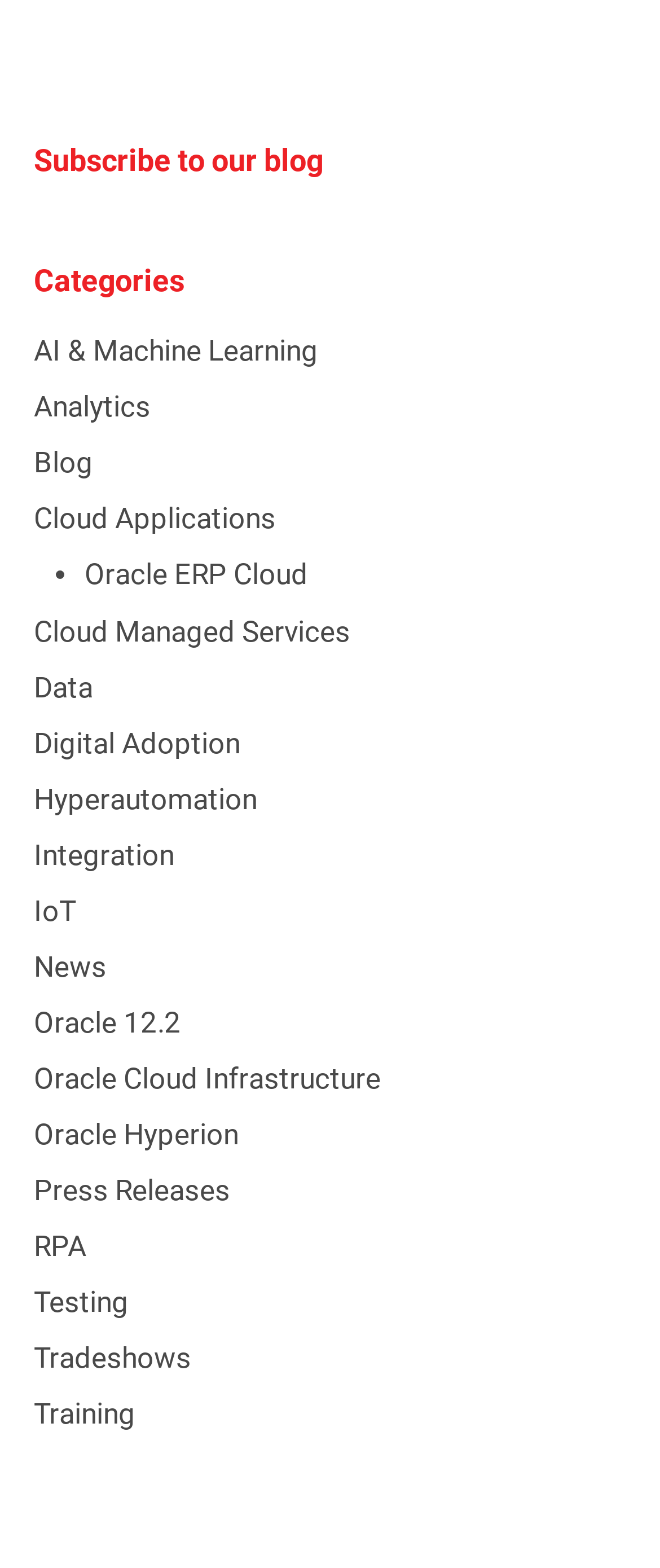Provide the bounding box coordinates for the UI element that is described as: "Oracle ERP Cloud".

[0.128, 0.355, 0.467, 0.377]